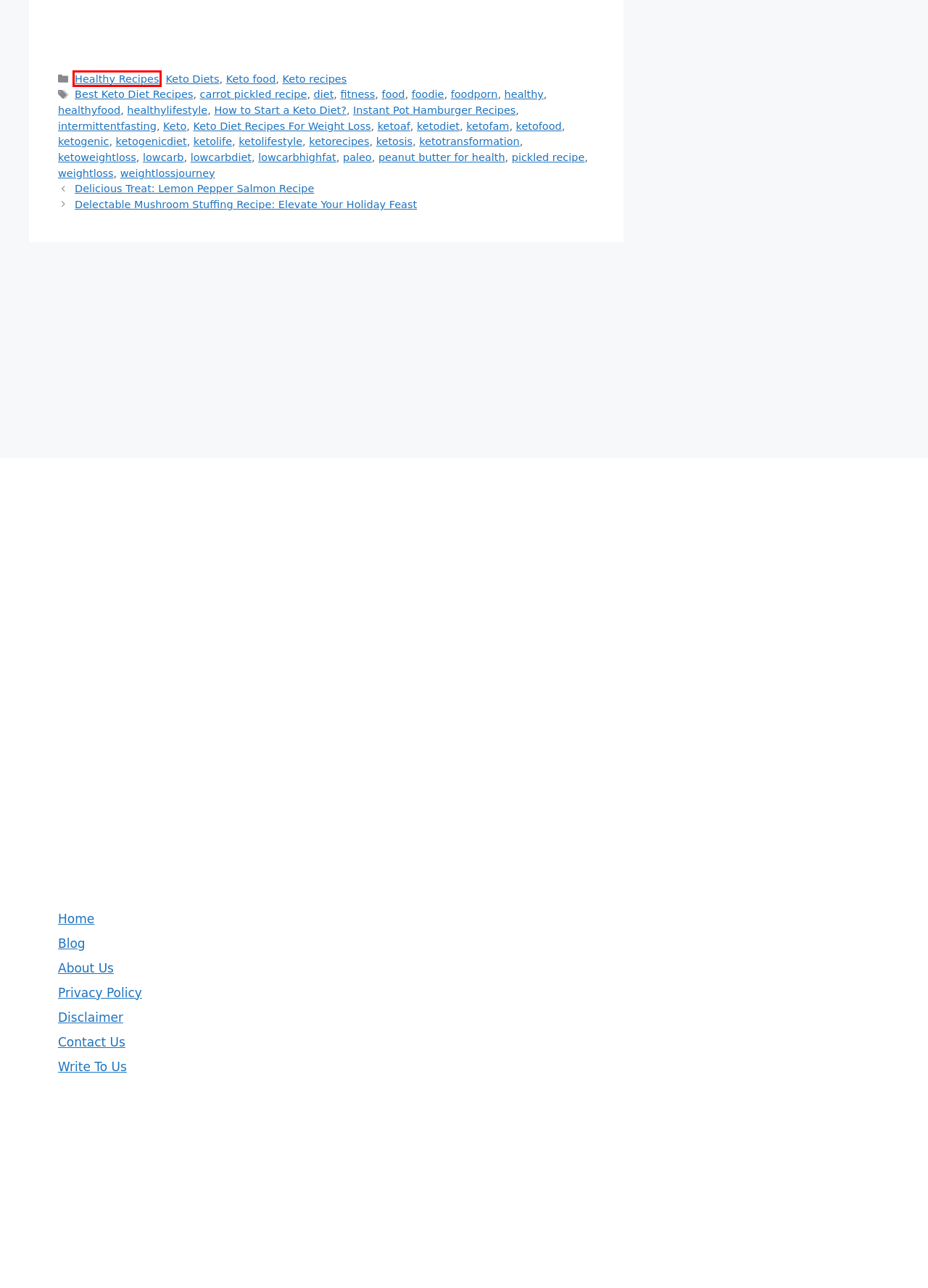Examine the screenshot of a webpage featuring a red bounding box and identify the best matching webpage description for the new page that results from clicking the element within the box. Here are the options:
A. ketotransformation Archives - Quick Lean Keto Diet
B. Keto Archives - Quick Lean Keto Diet
C. ketorecipes Archives - Quick Lean Keto Diet
D. intermittentfasting Archives - Quick Lean Keto Diet
E. How to Start a Keto Diet? Archives - Quick Lean Keto Diet
F. paleo Archives - Quick Lean Keto Diet
G. ketofood Archives - Quick Lean Keto Diet
H. Healthy Recipes Archives - Quick Lean Keto Diet

H